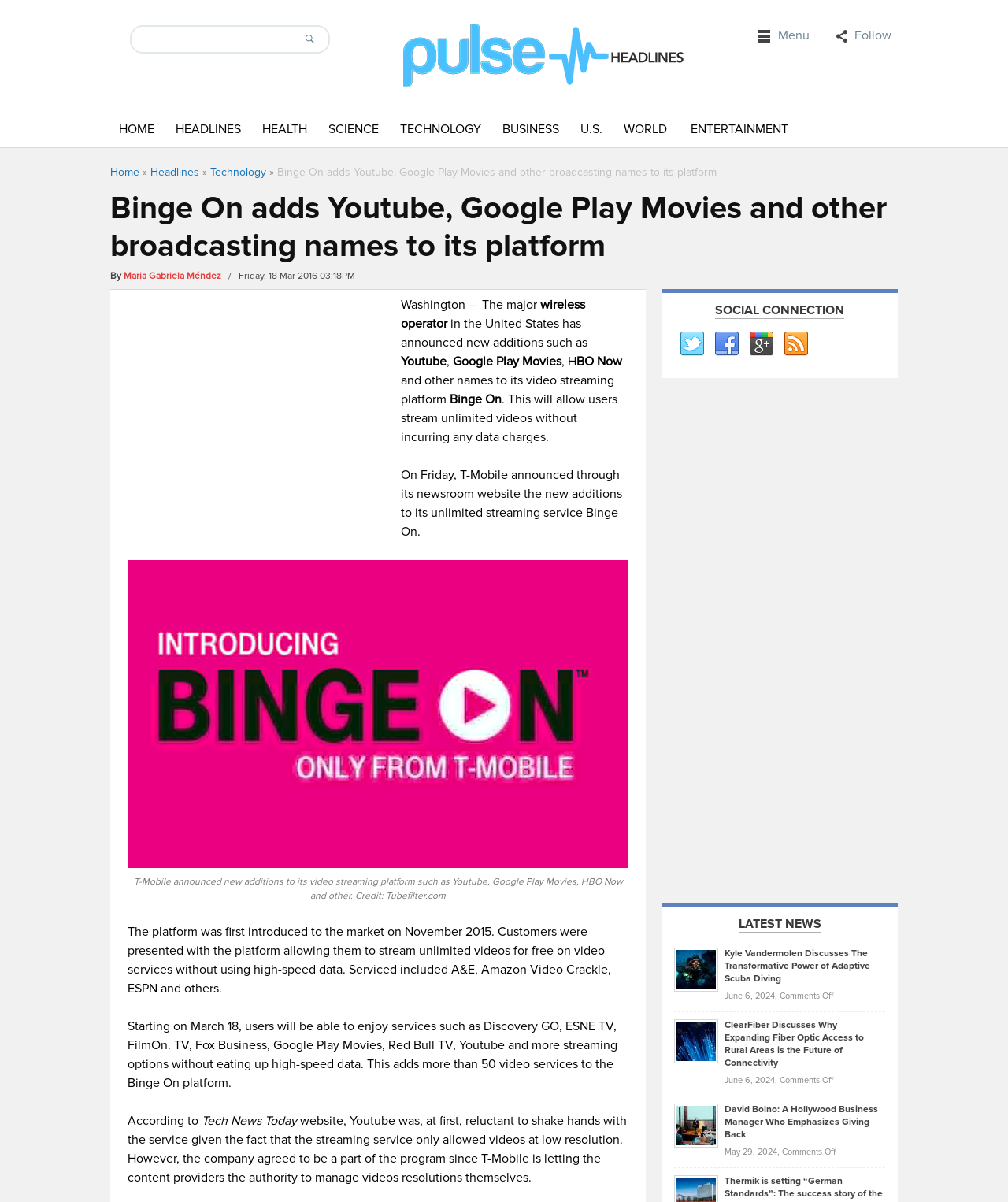What is the purpose of the Binge On platform?
Look at the image and answer the question using a single word or phrase.

Stream unlimited videos